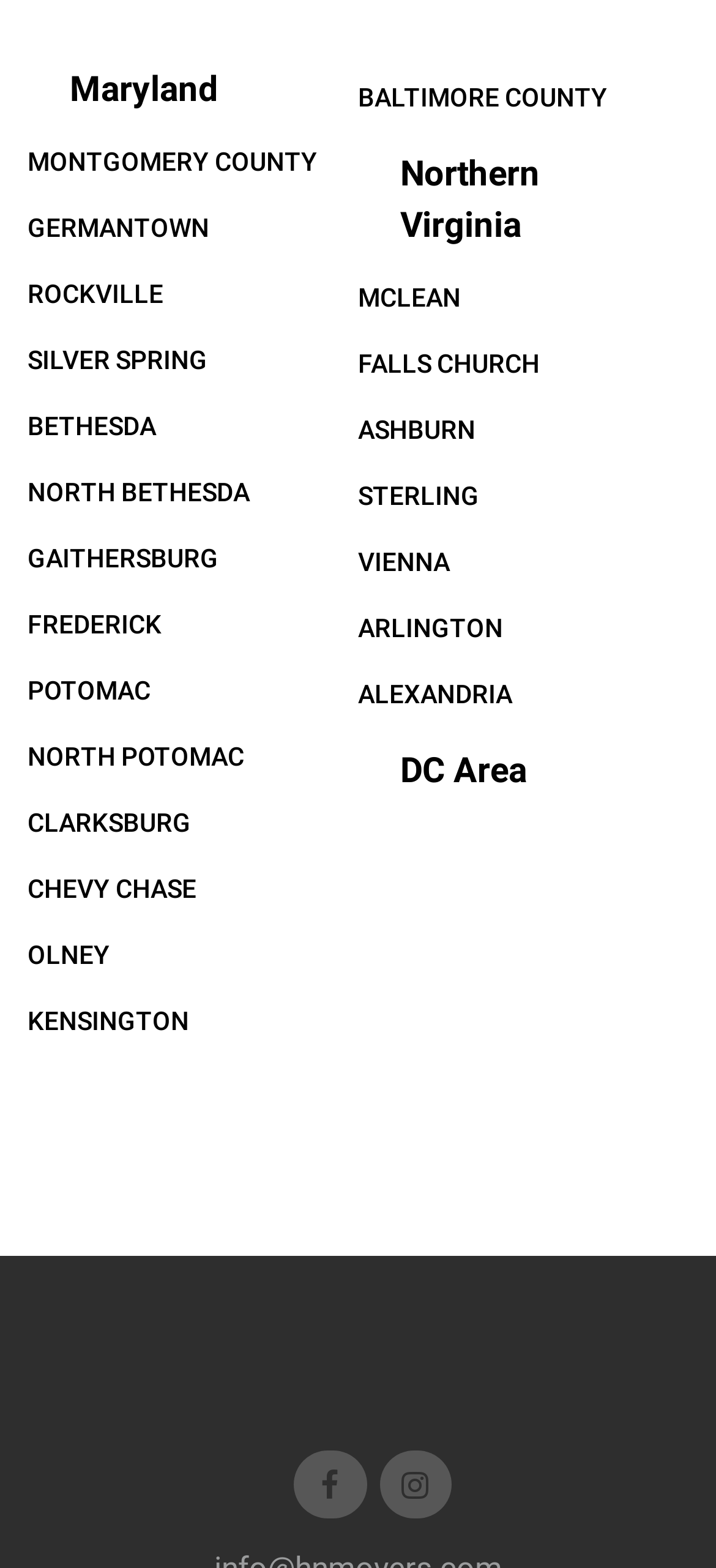Find the bounding box coordinates of the clickable area required to complete the following action: "Click on DigitalCultures".

None